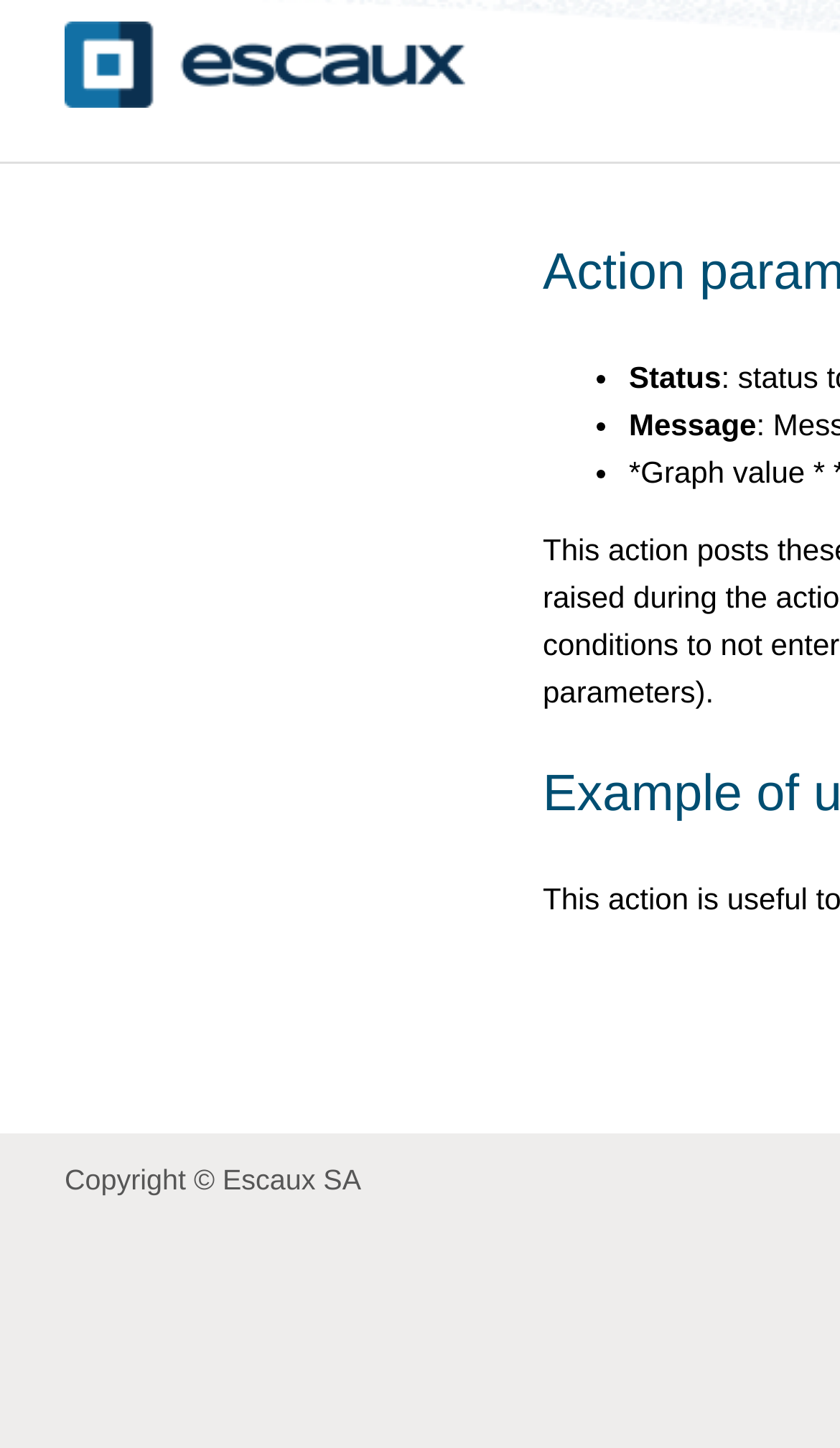How many static text elements are there?
Look at the screenshot and respond with a single word or phrase.

4